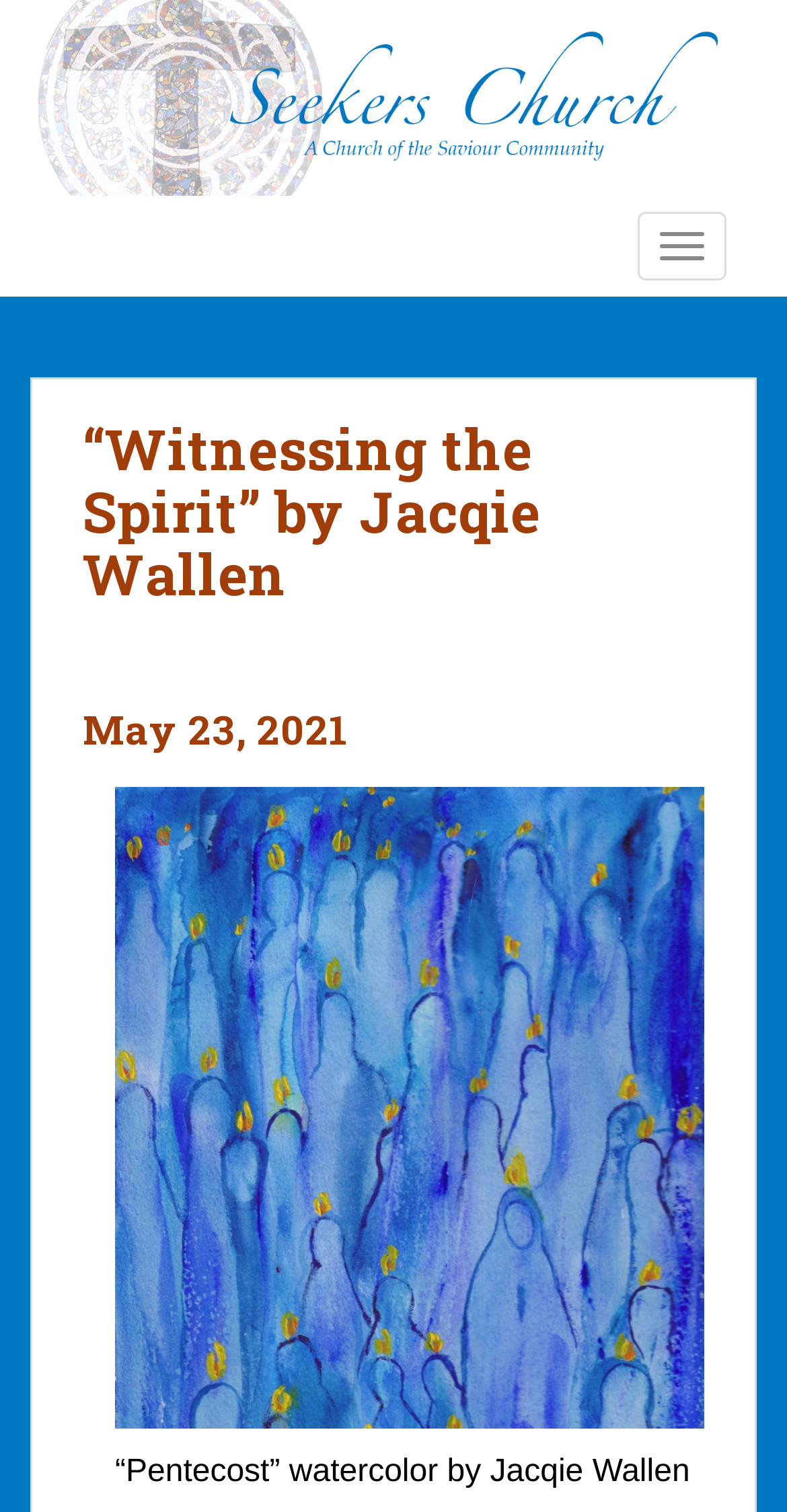Identify the bounding box for the UI element specified in this description: "alt="Seekers Church"". The coordinates must be four float numbers between 0 and 1, formatted as [left, top, right, bottom].

[0.038, 0.05, 0.962, 0.075]